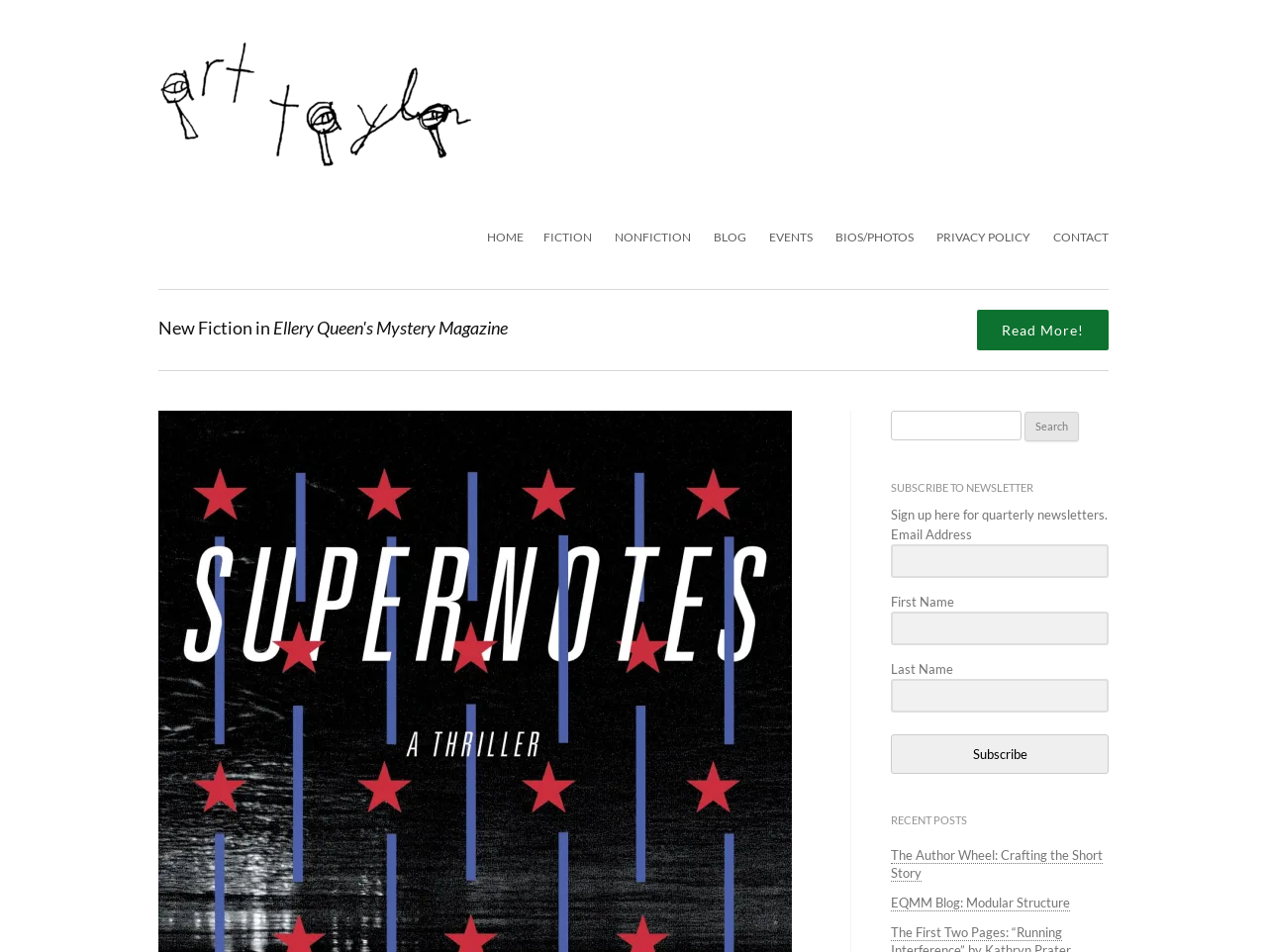Find the bounding box coordinates for the area you need to click to carry out the instruction: "Click on the 'ISCAP Proceedings' link". The coordinates should be four float numbers between 0 and 1, indicated as [left, top, right, bottom].

None